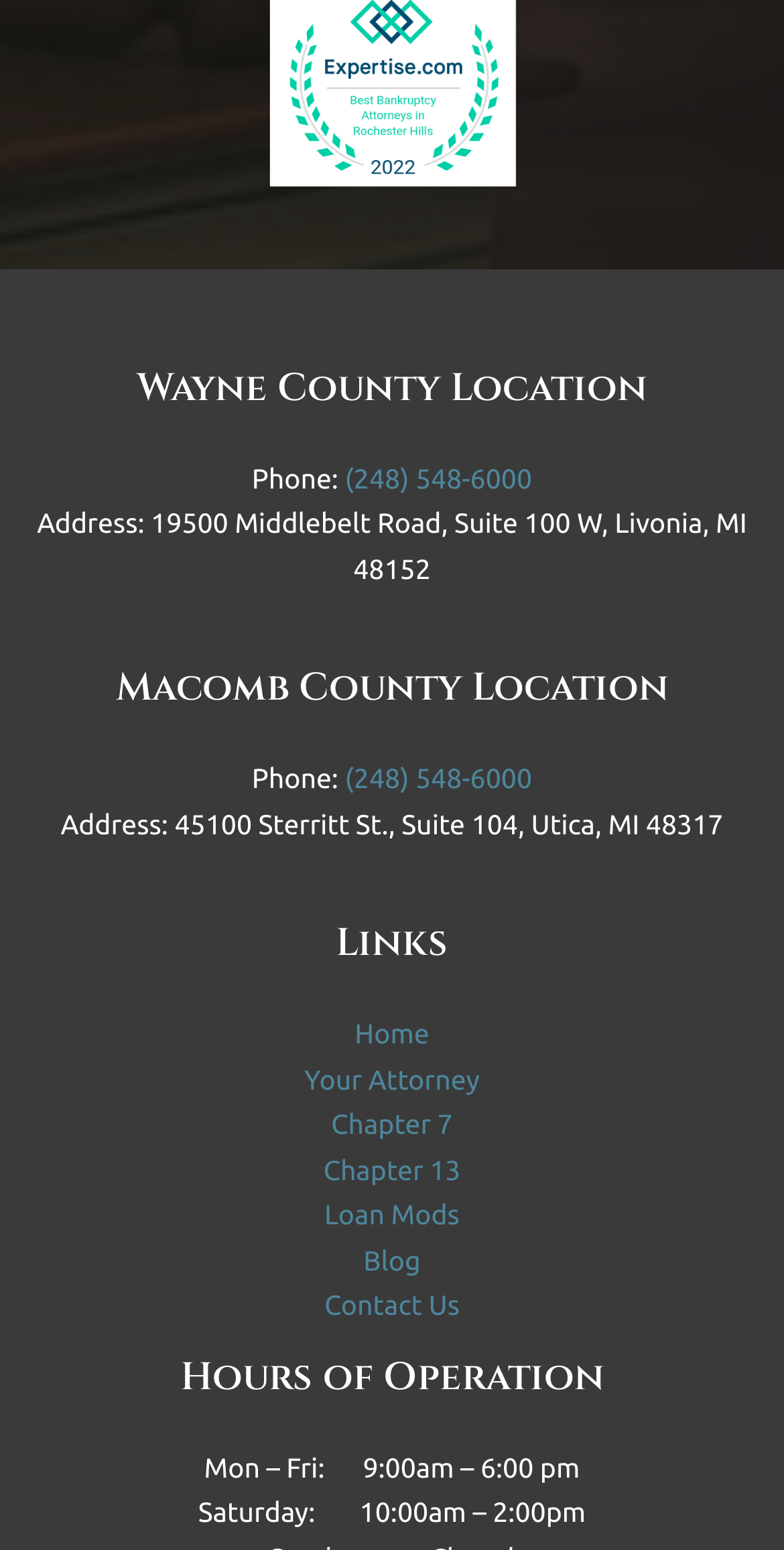What is the link to the 'Chapter 7' page? Based on the screenshot, please respond with a single word or phrase.

Chapter 7